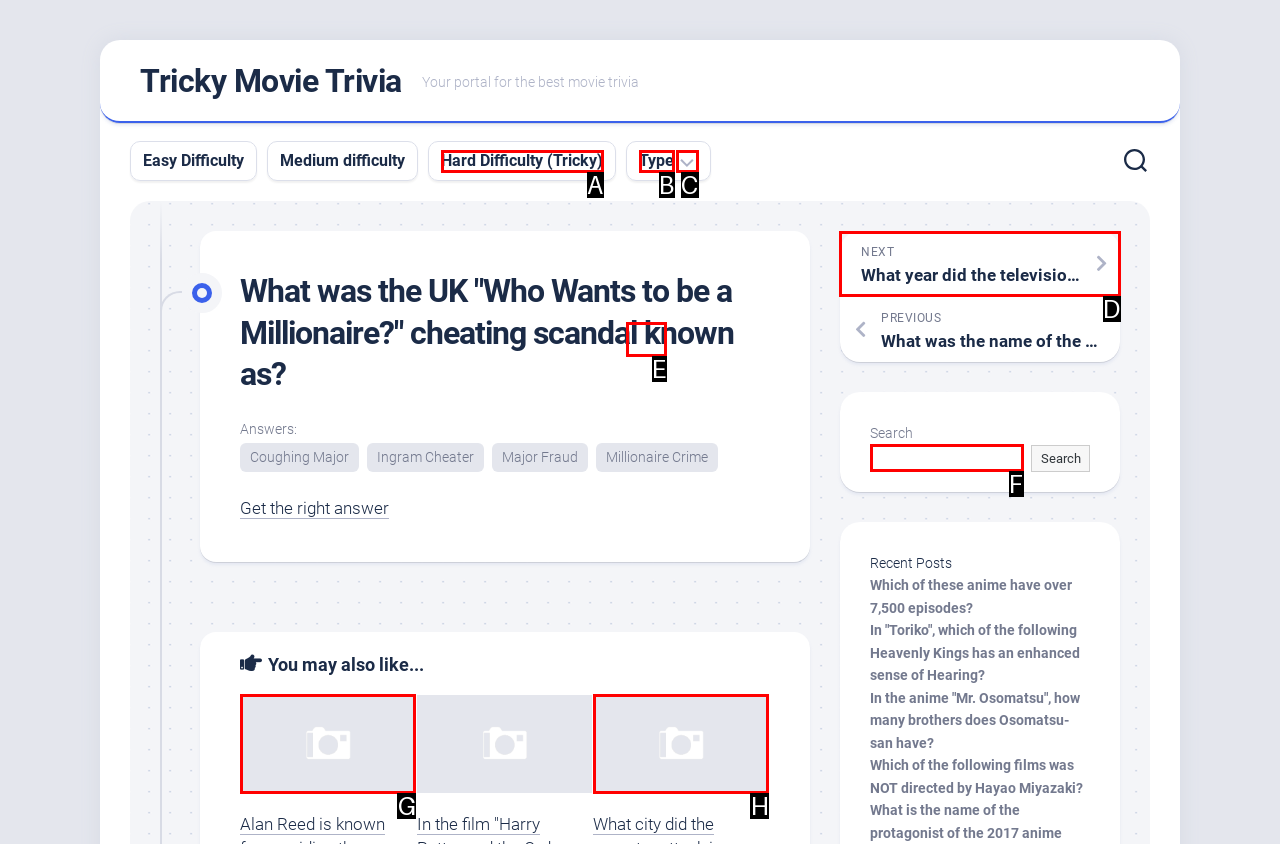Indicate which red-bounded element should be clicked to perform the task: Go to the next question Answer with the letter of the correct option.

D